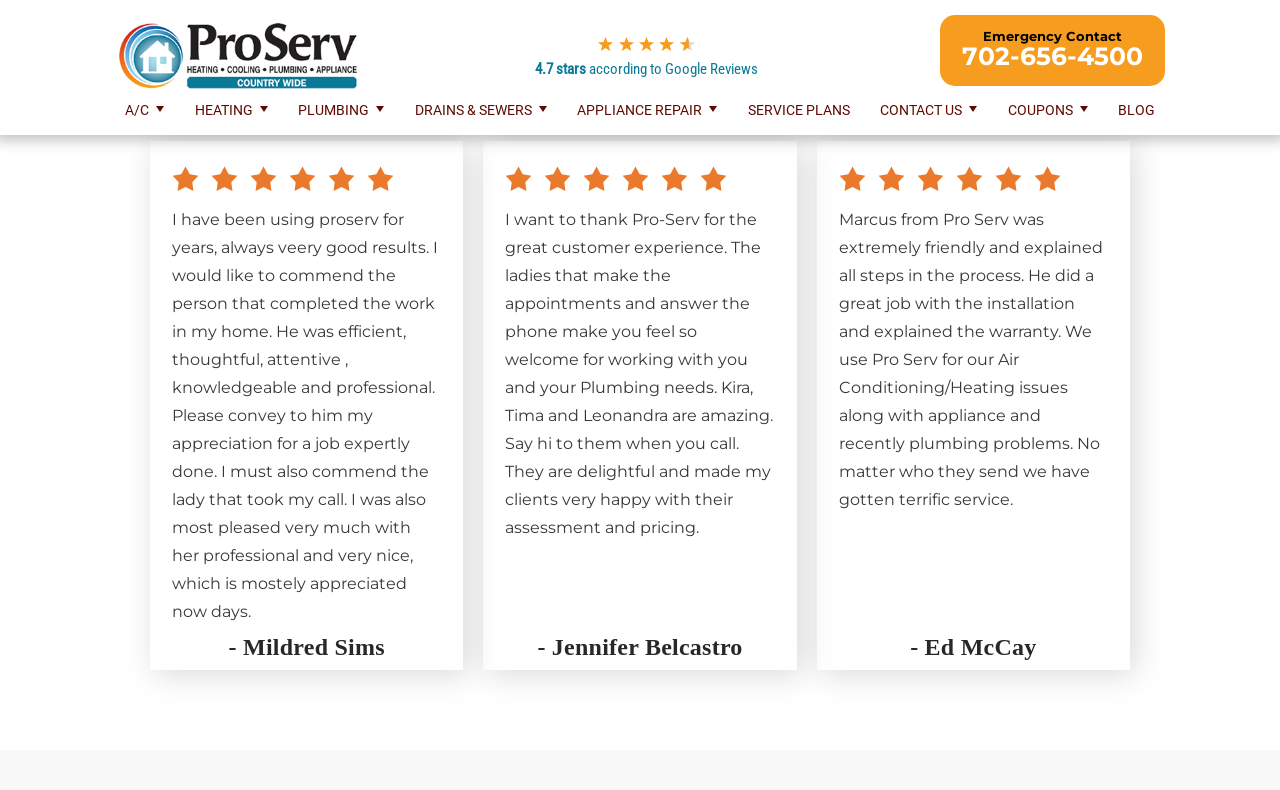Identify the bounding box for the UI element described as: "Drains & Sewers". The coordinates should be four float numbers between 0 and 1, i.e., [left, top, right, bottom].

[0.324, 0.108, 0.427, 0.171]